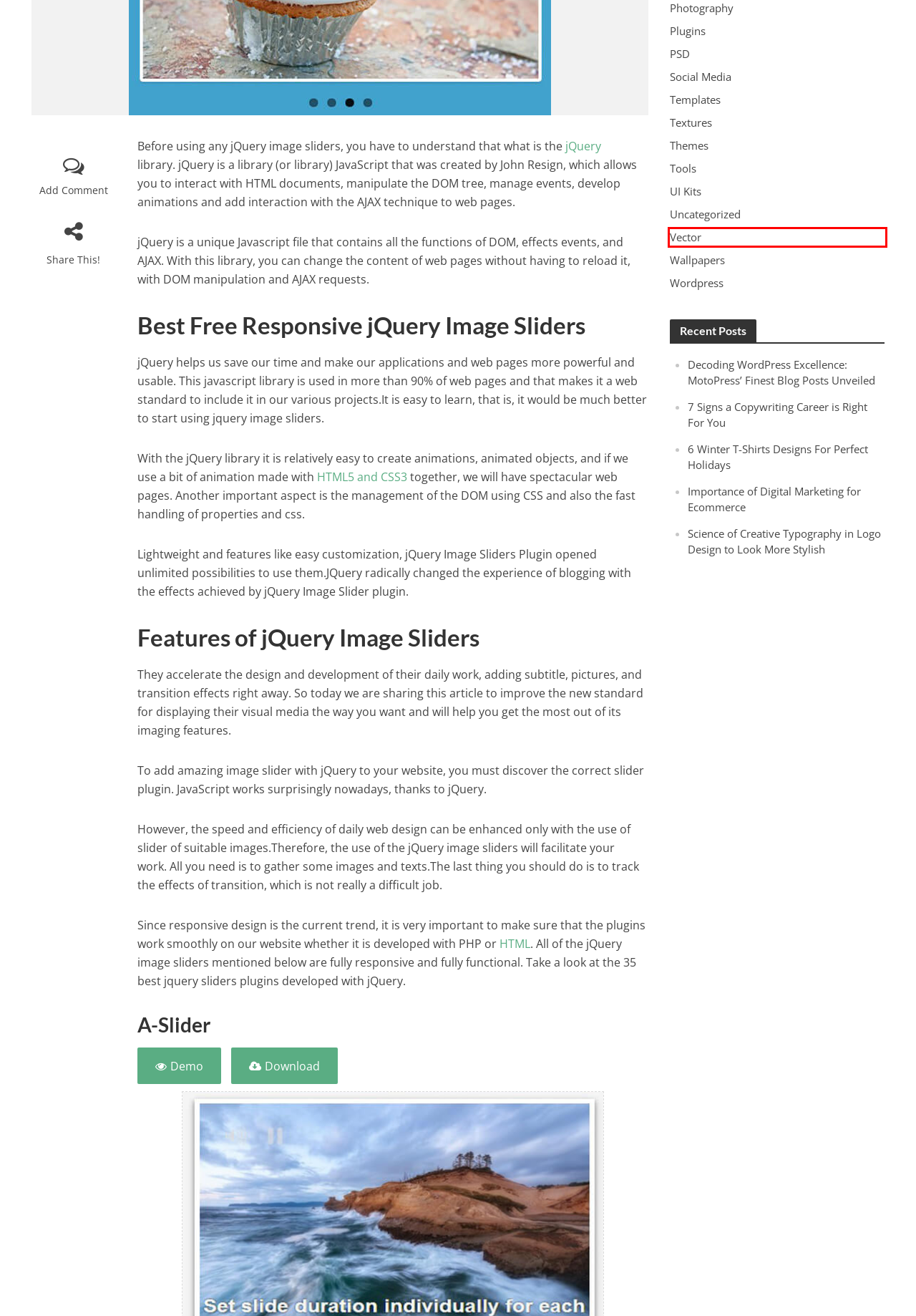You have a screenshot of a webpage with a red bounding box around an element. Select the webpage description that best matches the new webpage after clicking the element within the red bounding box. Here are the descriptions:
A. Science of Creative Typography in Logo Design to Look More Stylish
B. Vector
C. 6 Winter T-Shirts Designs For Perfect Holidays
D. Templates
E. 42+ Responsive HTML Landing Page Templates 2018
F. Social Media
G. 30 Best Free jQuery Plugins of 2018
H. Plugins

B